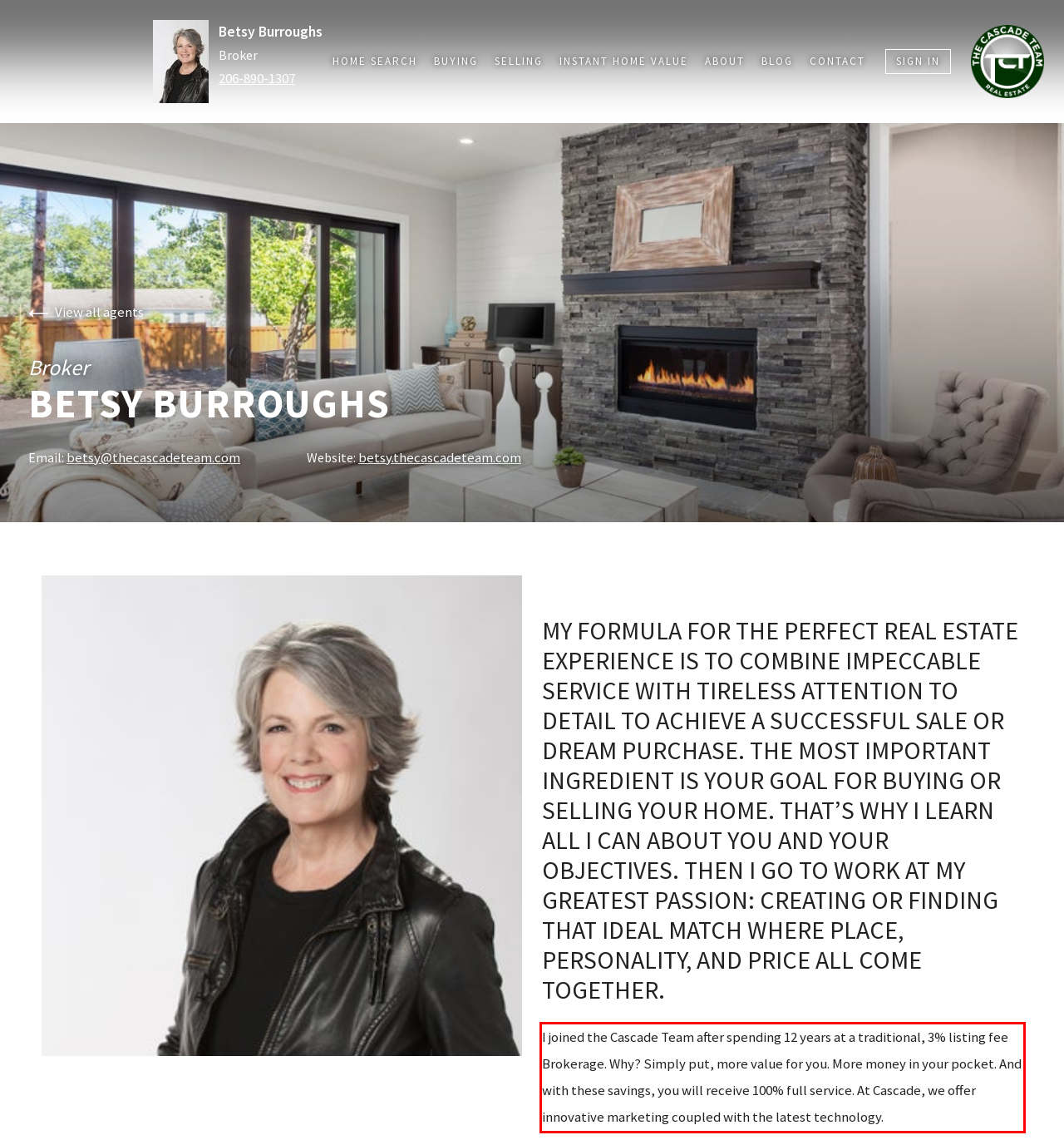Given a screenshot of a webpage, locate the red bounding box and extract the text it encloses.

I joined the Cascade Team after spending 12 years at a traditional, 3% listing fee Brokerage. Why? Simply put, more value for you. More money in your pocket. And with these savings, you will receive 100% full service. At Cascade, we offer innovative marketing coupled with the latest technology.